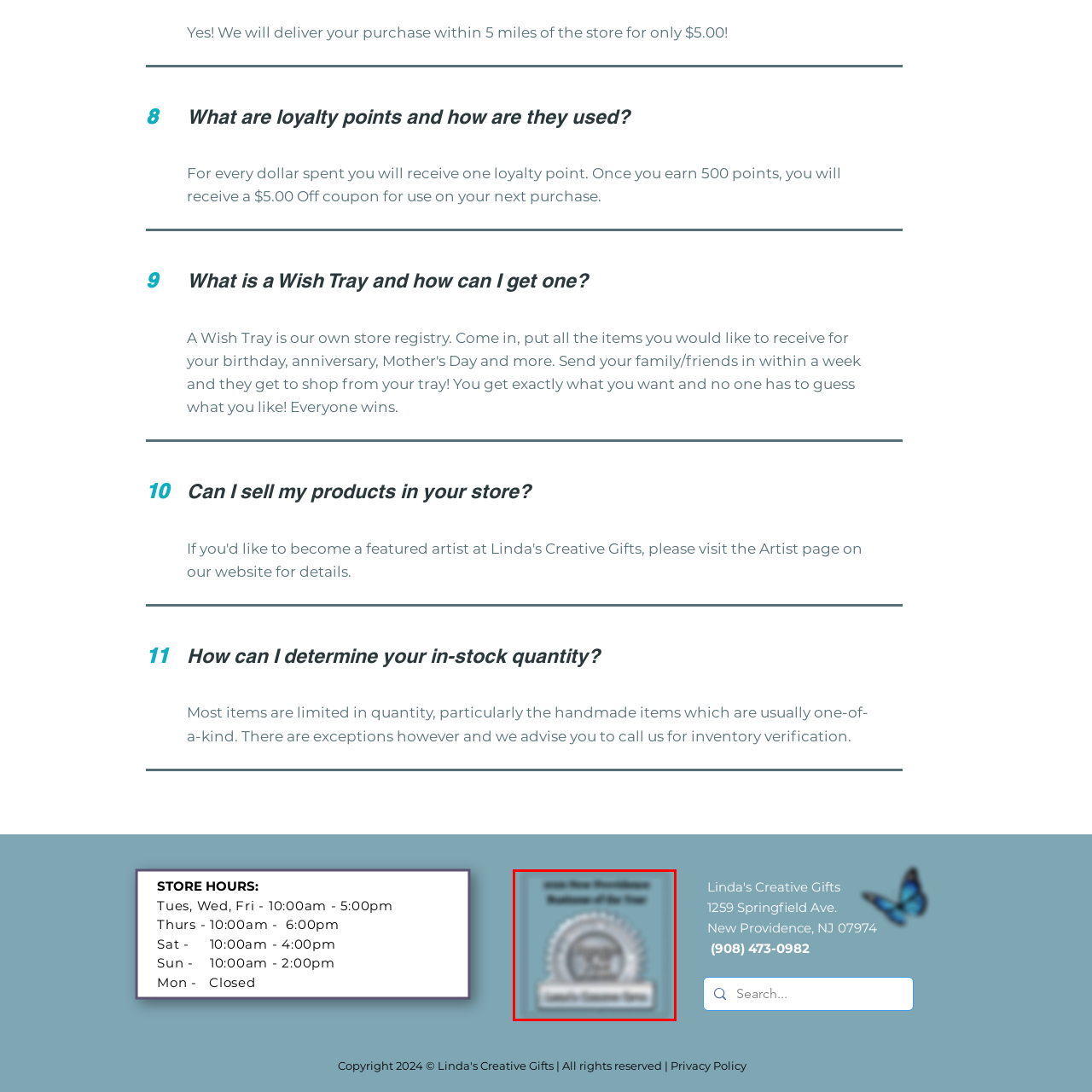What is the shape of the badge?
Take a close look at the image within the red bounding box and respond to the question with detailed information.

The caption describes the badge as being encased within a circular shape resembling a seal, indicating that the badge has a circular shape.